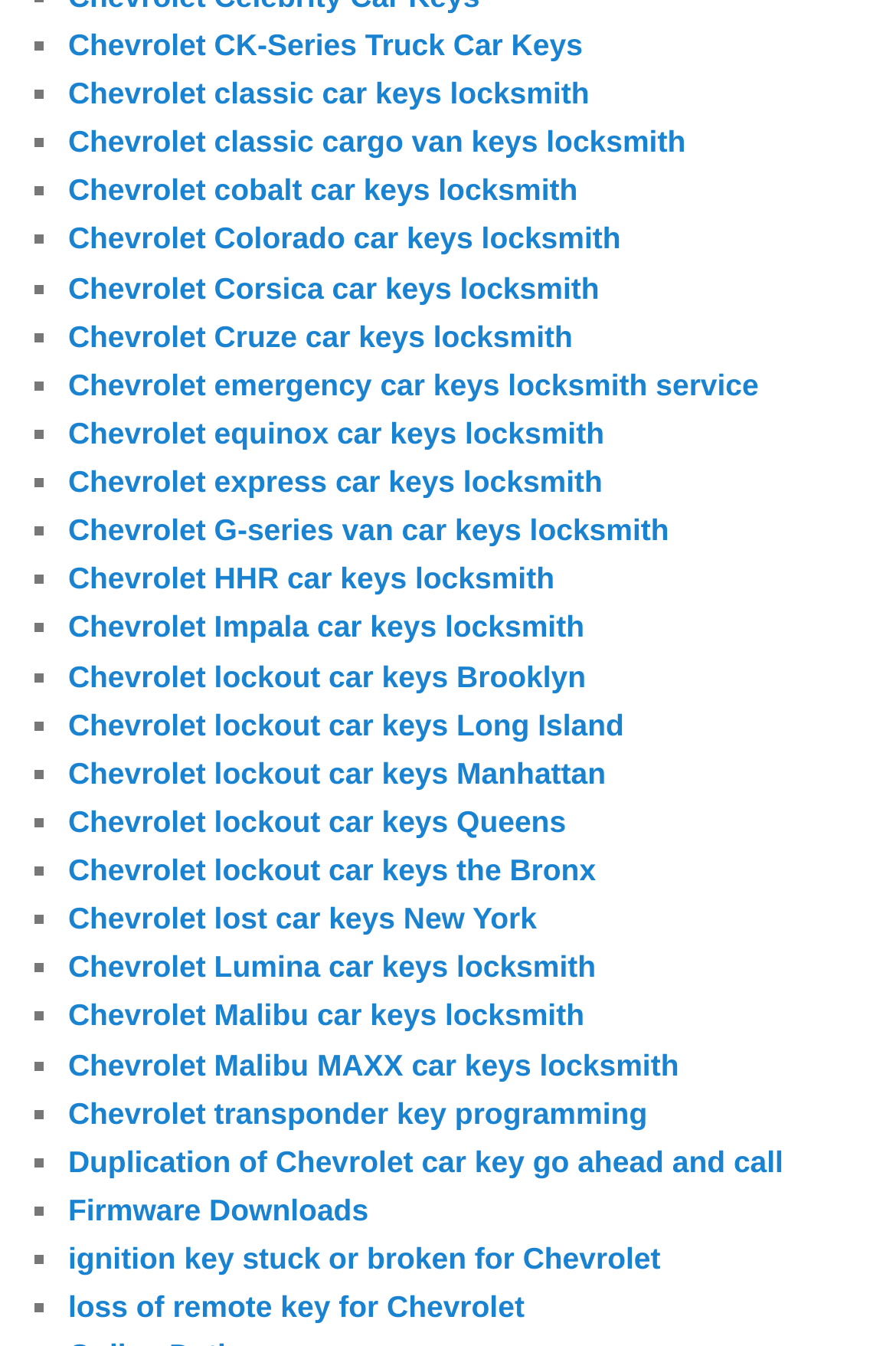Please specify the bounding box coordinates of the clickable region to carry out the following instruction: "Click on Duplication of Chevrolet car key go ahead and call". The coordinates should be four float numbers between 0 and 1, in the format [left, top, right, bottom].

[0.076, 0.85, 0.874, 0.876]